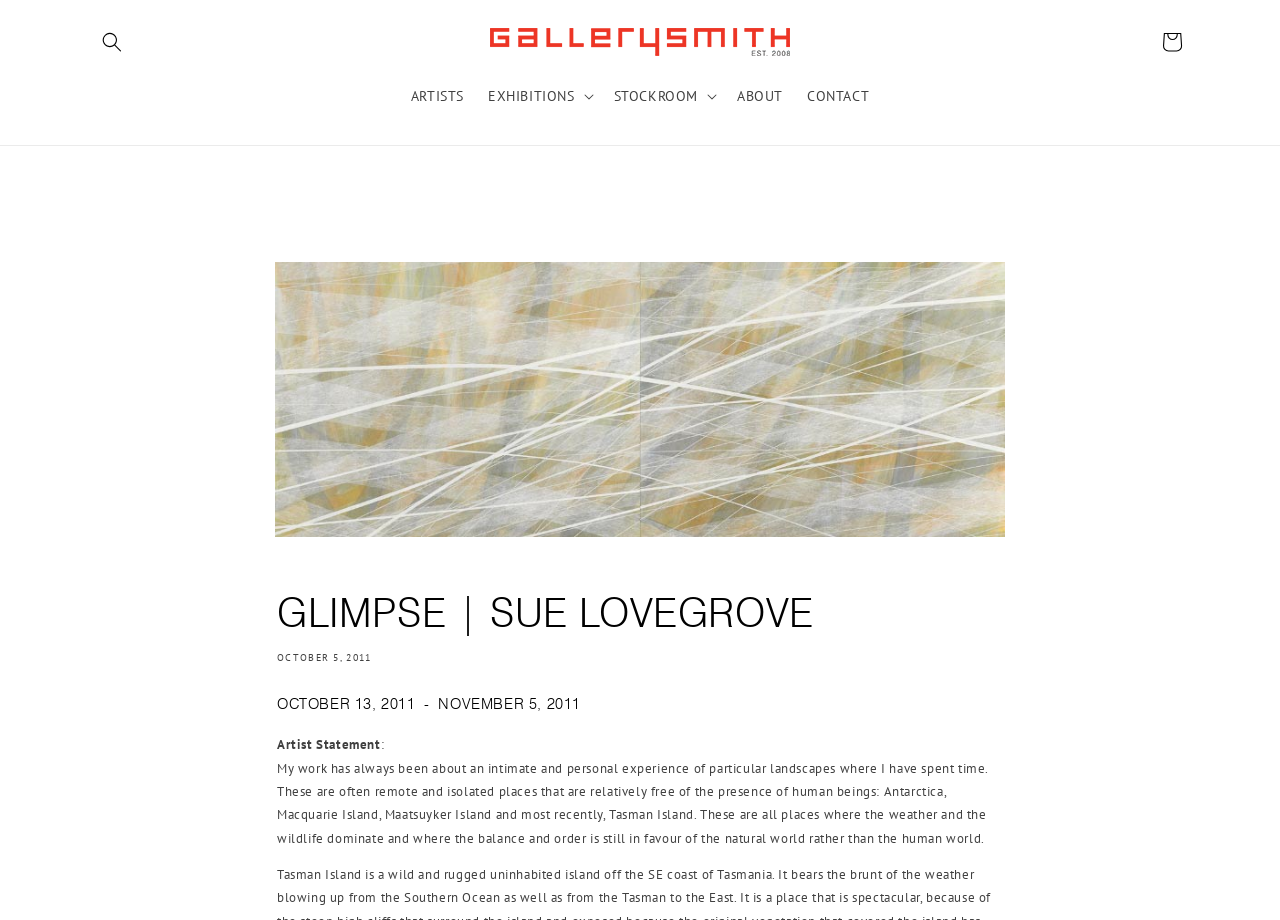Kindly provide the bounding box coordinates of the section you need to click on to fulfill the given instruction: "Check out the 'FF2 SITES' link".

None